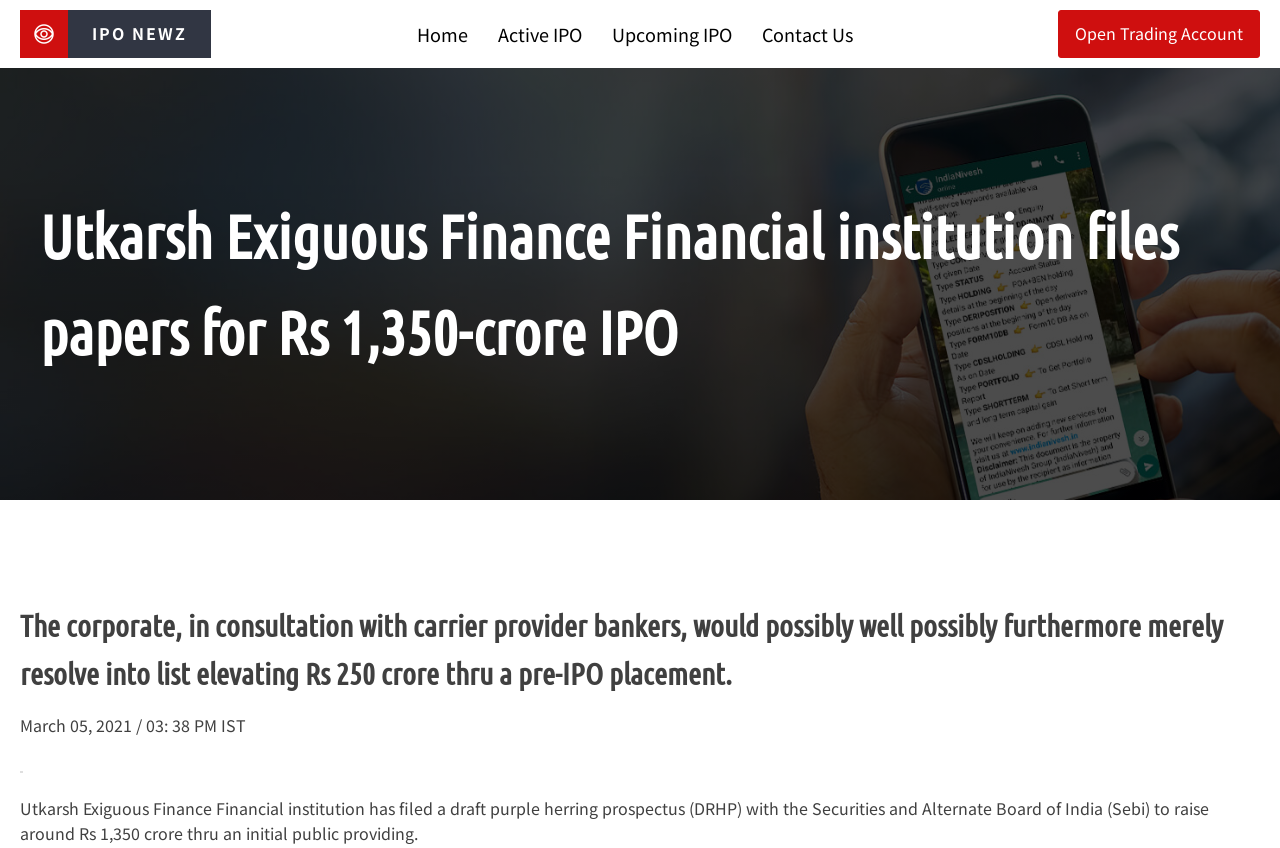What type of account can be opened through this website?
Using the image, respond with a single word or phrase.

Trading Account